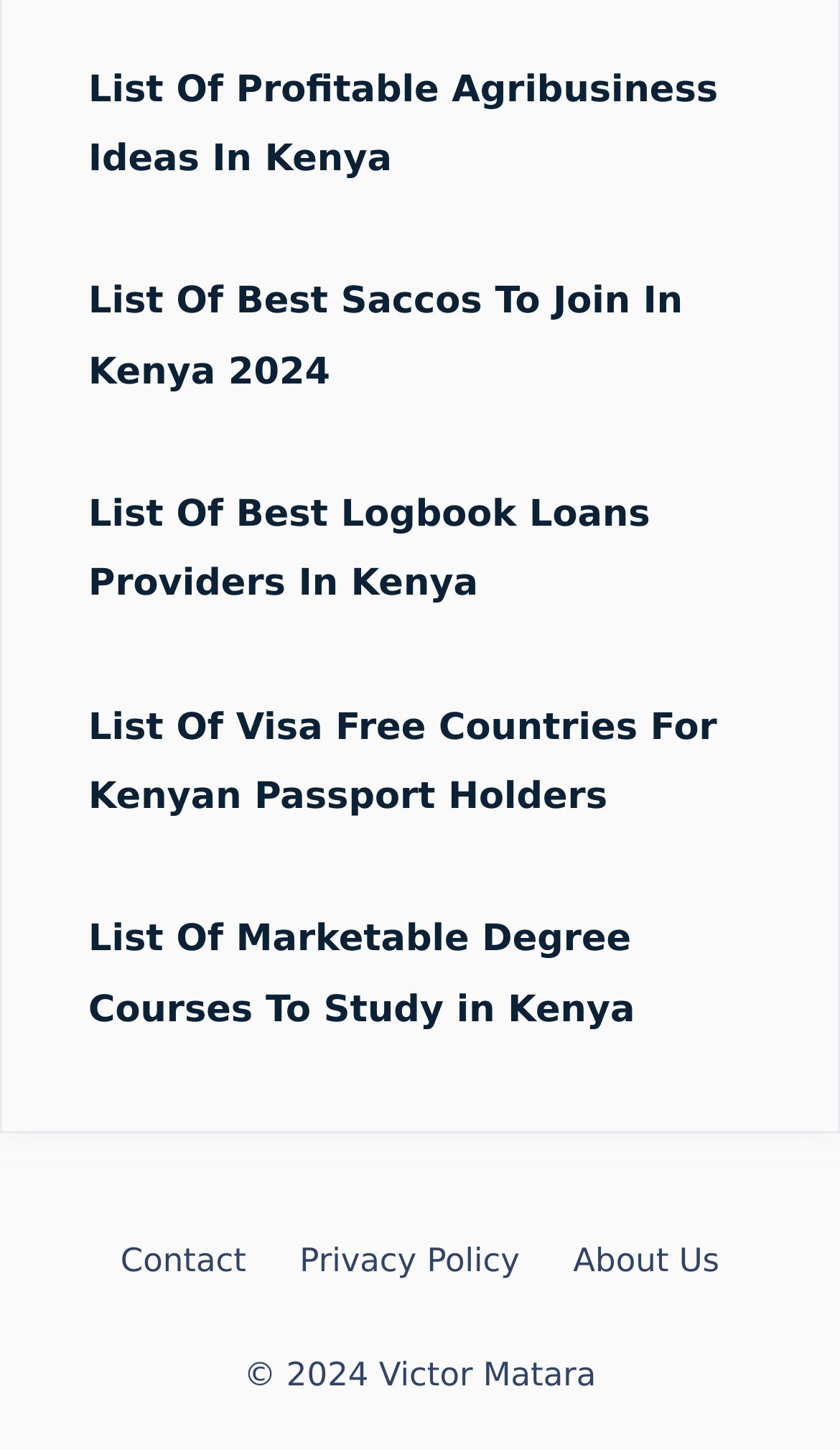Please find the bounding box coordinates of the element's region to be clicked to carry out this instruction: "Check list of visa free countries for Kenyan passport holders".

[0.105, 0.487, 0.854, 0.565]